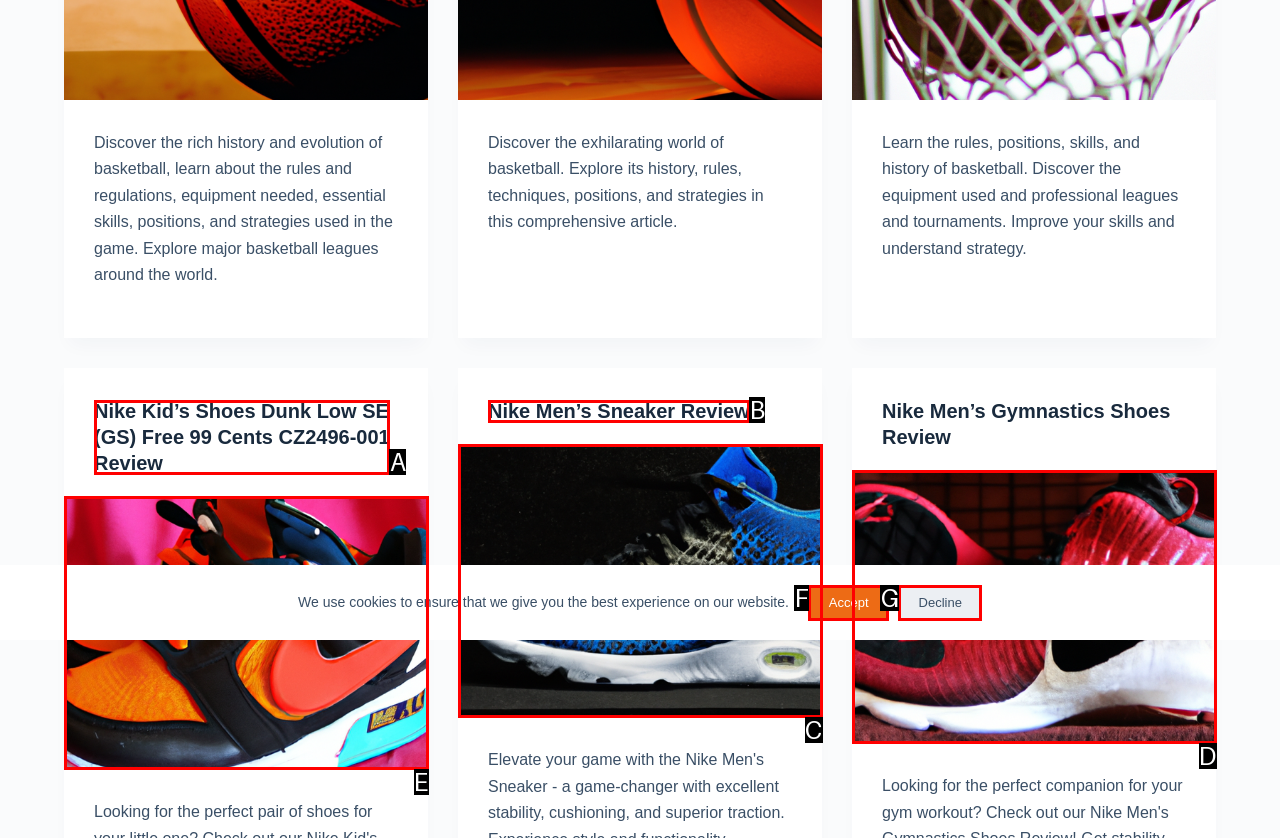Identify the HTML element that best matches the description: Nike Men’s Sneaker Review. Provide your answer by selecting the corresponding letter from the given options.

B